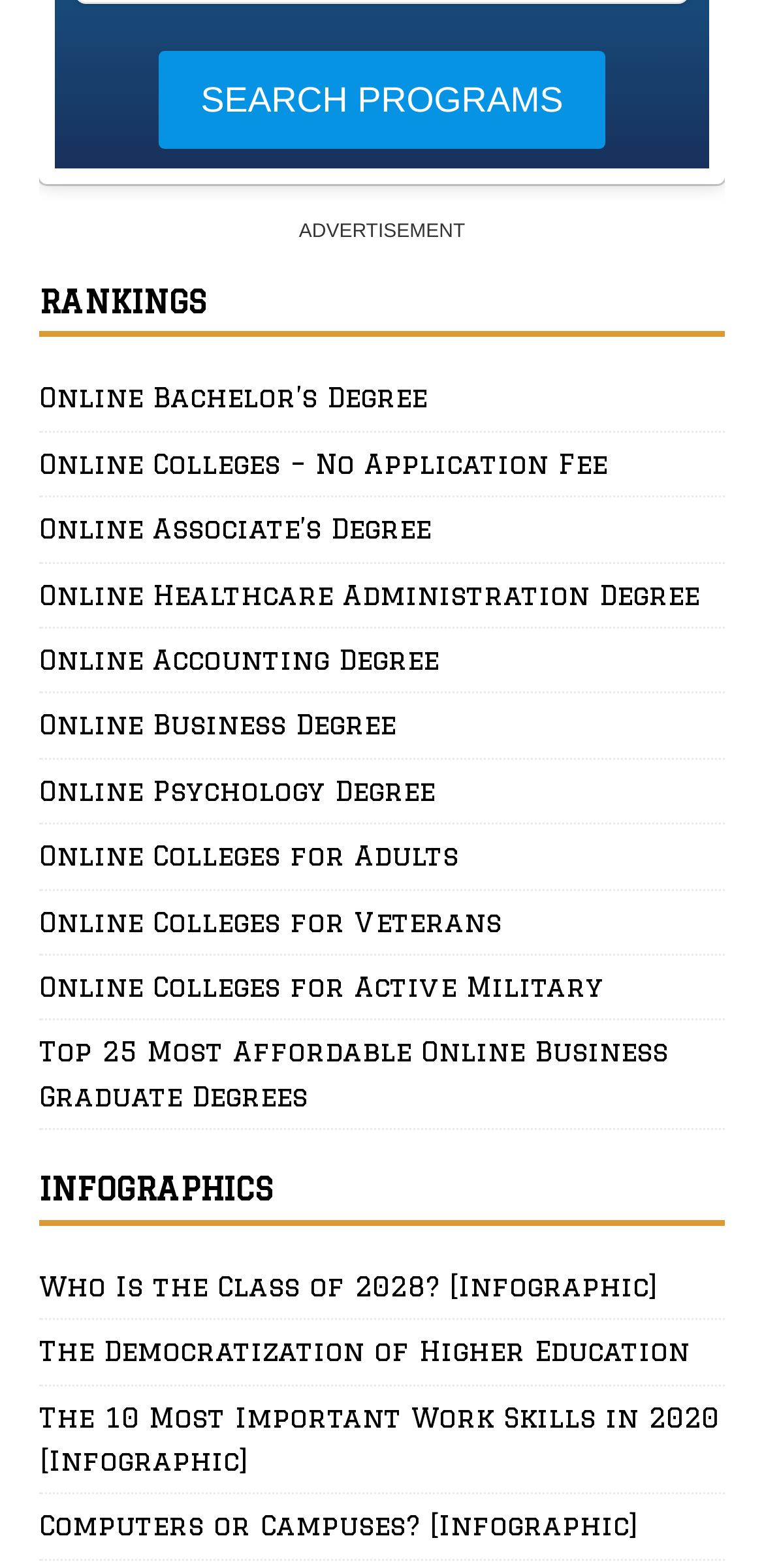Locate the bounding box coordinates of the clickable part needed for the task: "Search for programs".

[0.209, 0.032, 0.791, 0.094]